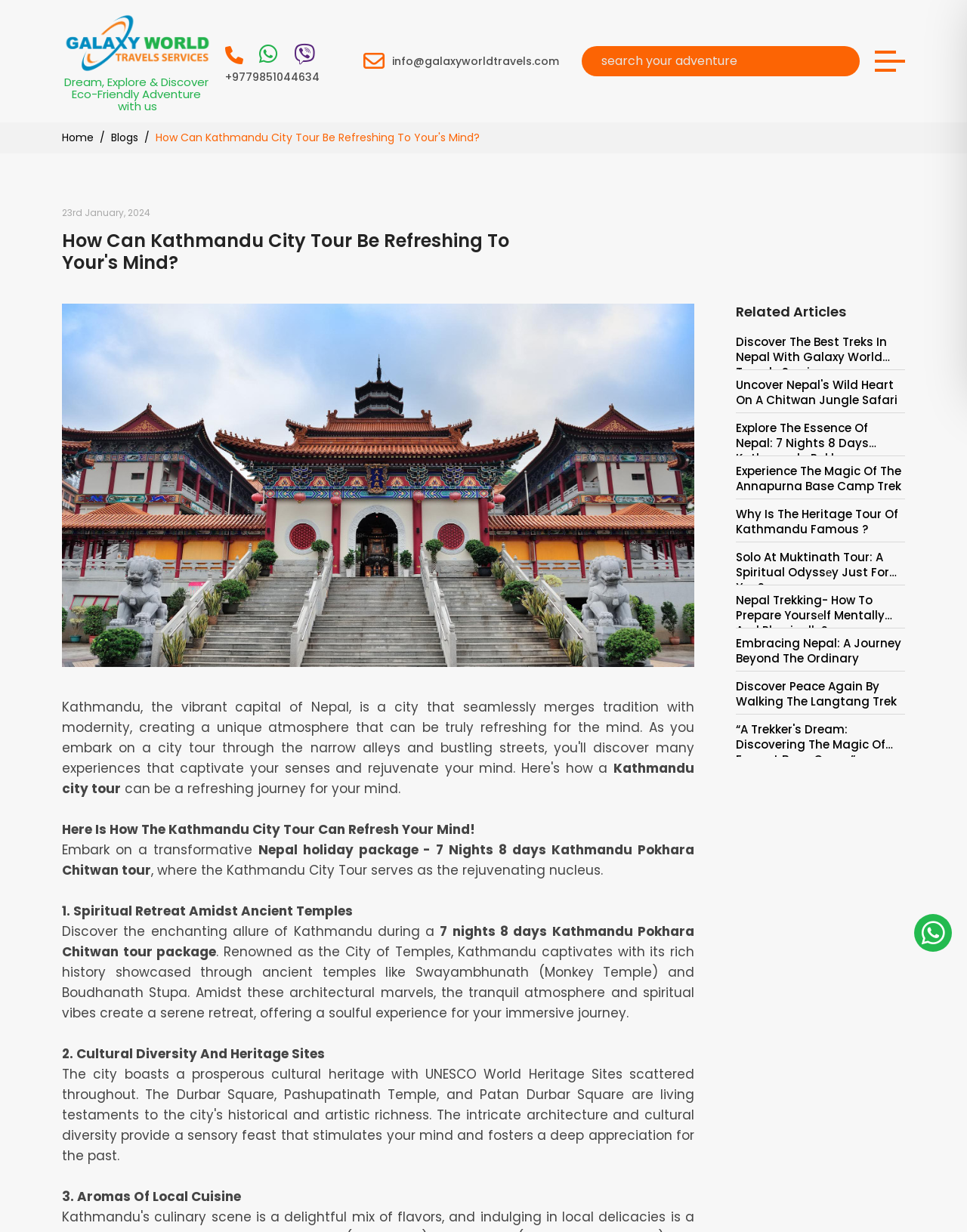Produce a meticulous description of the webpage.

This webpage is about a Kathmandu City Tour, focusing on the refreshing experience it can bring to one's mind. At the top, there is a logo of Galaxy World Travel Services, accompanied by a figcaption that reads "Dream, Explore & Discover Eco-Friendly Adventure with us". Below the logo, there are three social media links and a phone number.

On the left side, there is a navigation menu with links to "Home" and "Blogs". The current date, "23rd January, 2024", is displayed below the navigation menu. The main heading, "How Can Kathmandu City Tour Be Refreshing To Your's Mind?", is prominent and centered.

The main content is divided into sections, each describing a different aspect of the Kathmandu City Tour. The first section has a large image and introduces the tour as a refreshing journey for the mind. The subsequent sections are titled "1. Spiritual Retreat Amidst Ancient Temples", "2. Cultural Diversity And Heritage Sites", and "3. Aromas Of Local Cuisine", each providing a brief description of the experience.

On the right side, there is a section titled "Related Articles" with multiple links to other articles about Nepal, trekking, and travel. At the bottom of the page, there is a search box with a placeholder text "search your adventure".